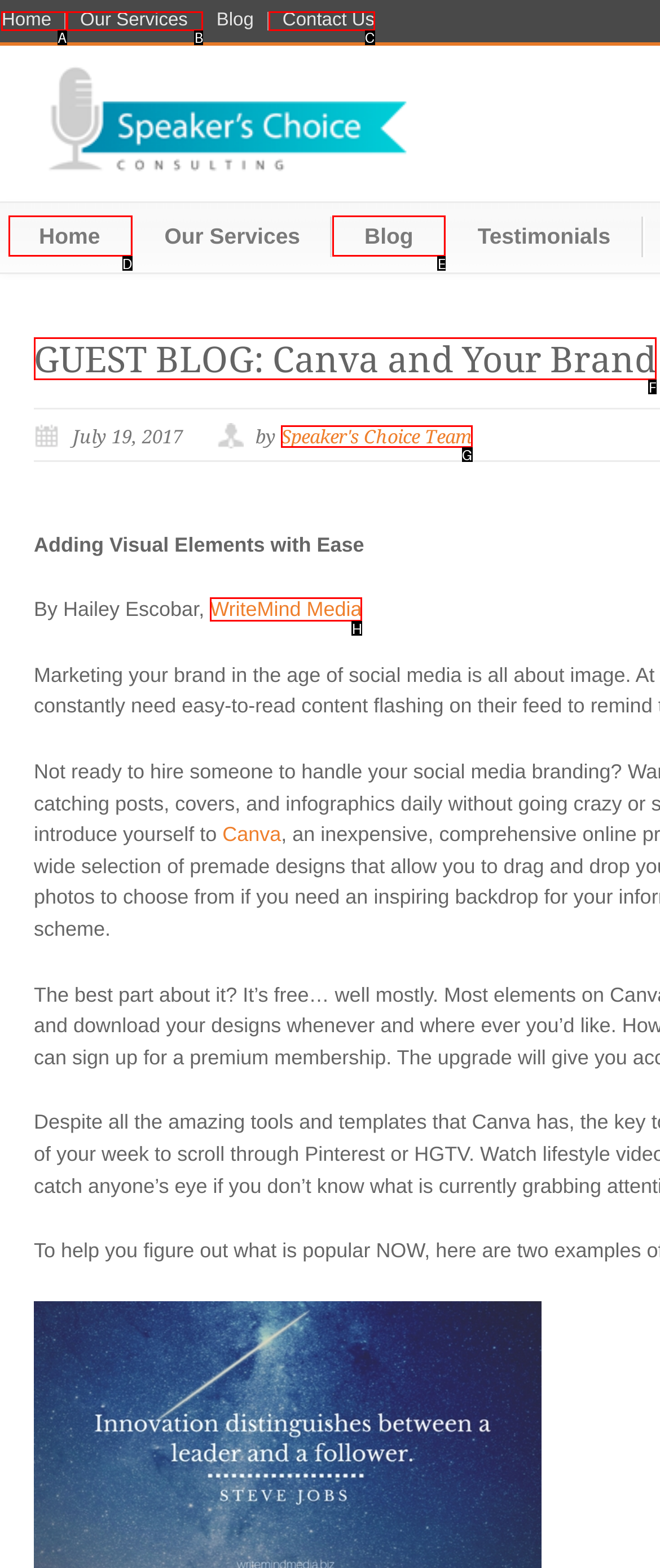Using the description: Speaker's Choice Team, find the corresponding HTML element. Provide the letter of the matching option directly.

G